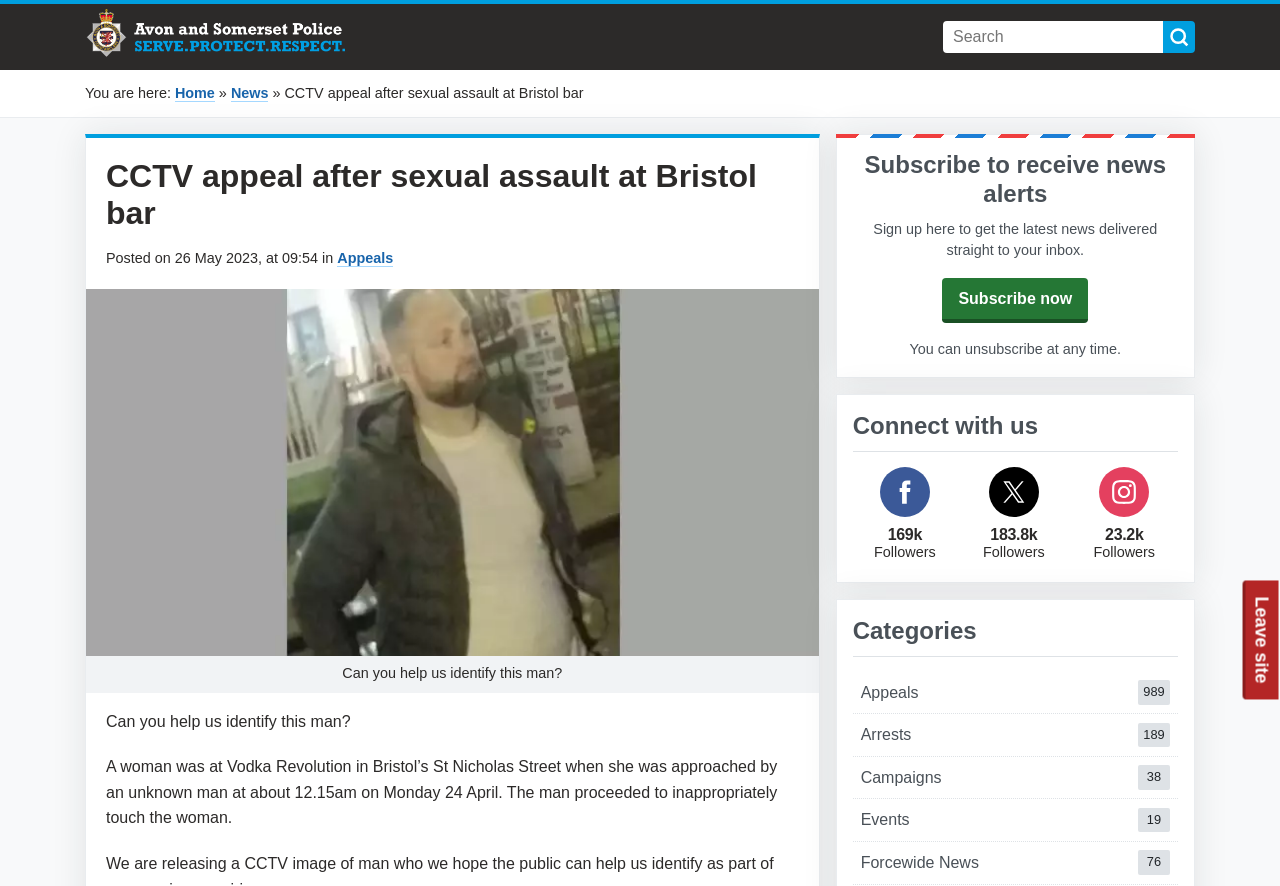Please identify the bounding box coordinates of the element I should click to complete this instruction: 'Search for news'. The coordinates should be given as four float numbers between 0 and 1, like this: [left, top, right, bottom].

[0.737, 0.024, 0.934, 0.06]